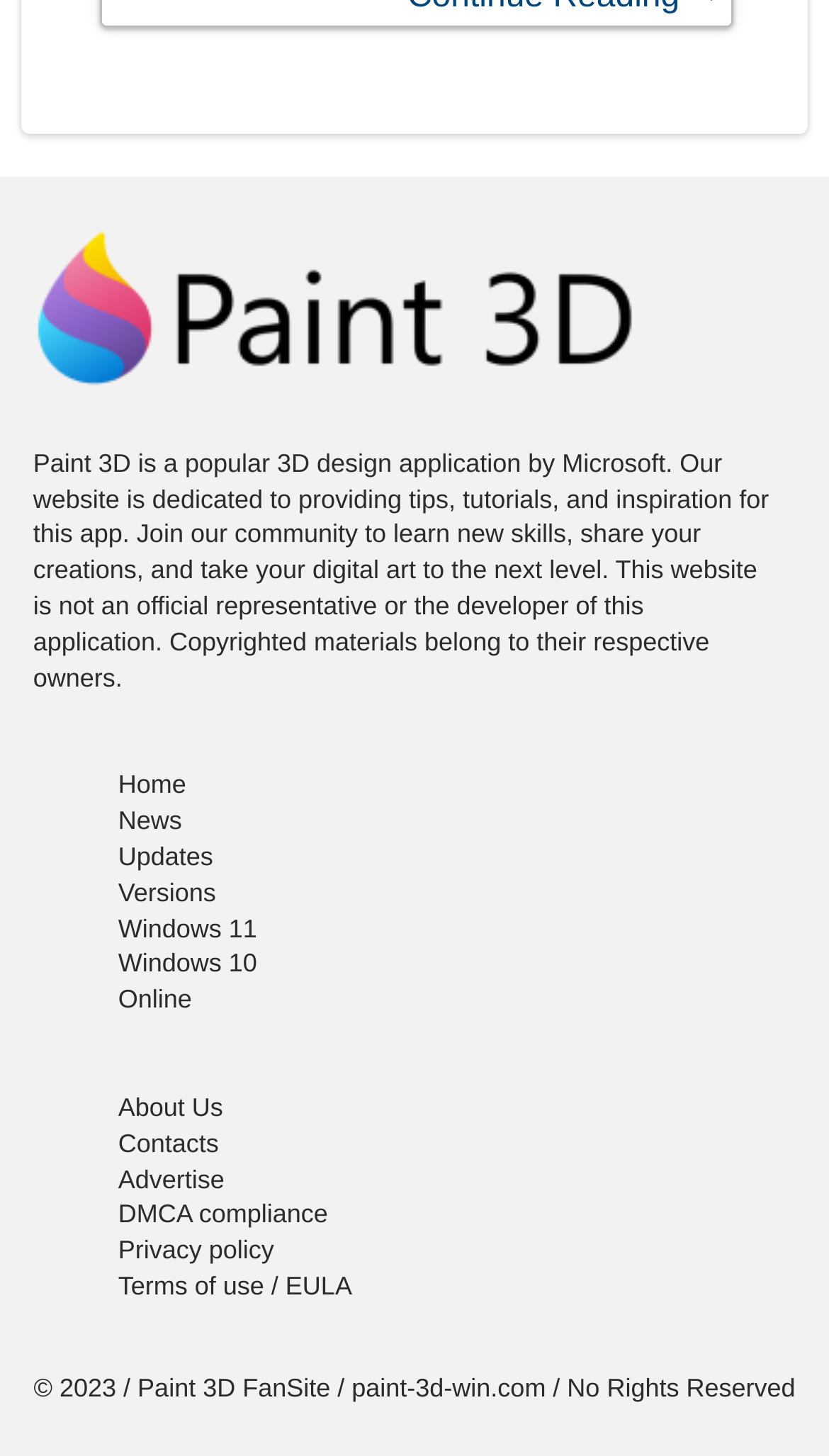Find the bounding box coordinates for the area you need to click to carry out the instruction: "Check the News section". The coordinates should be four float numbers between 0 and 1, indicated as [left, top, right, bottom].

[0.143, 0.554, 0.22, 0.574]